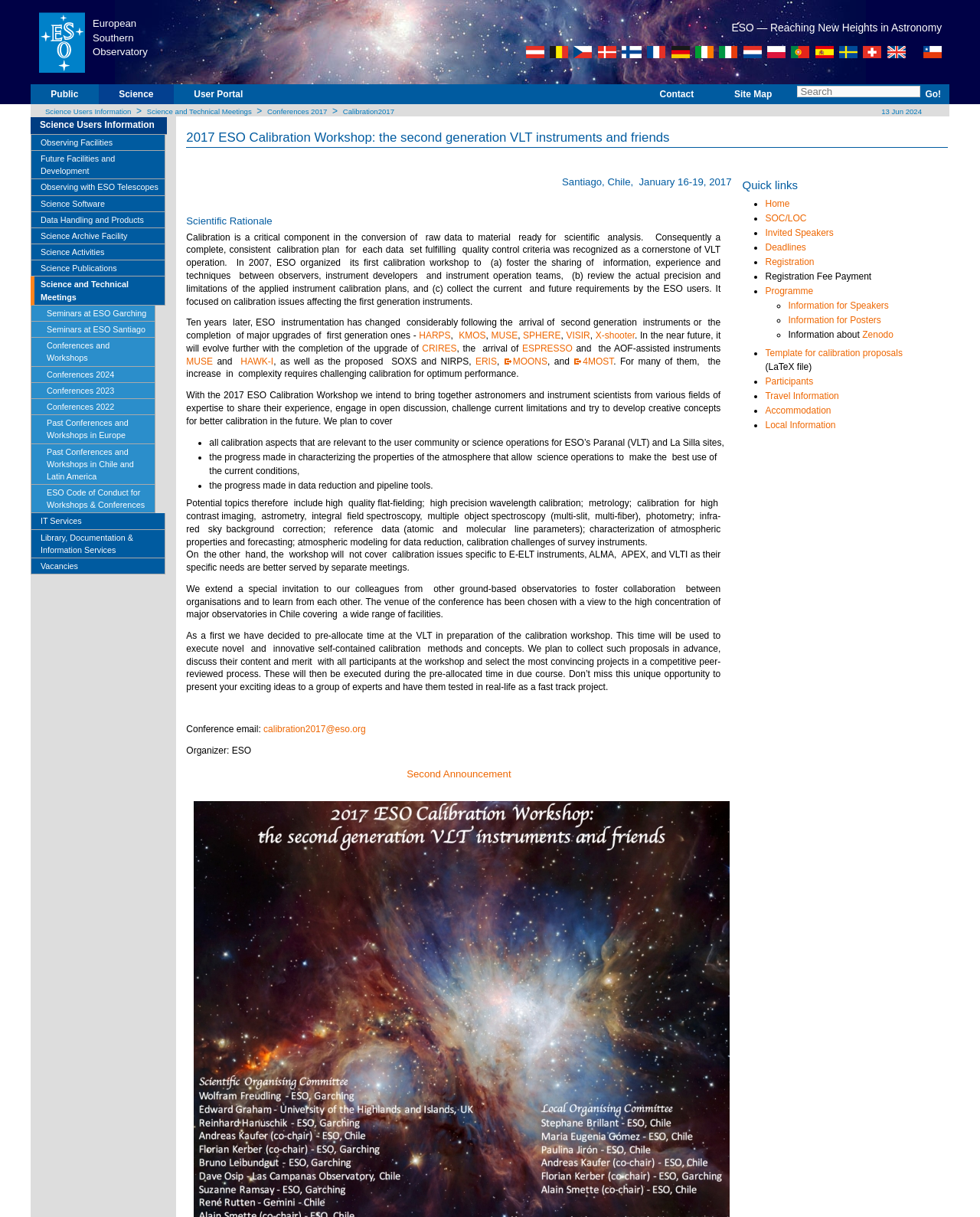Determine the bounding box coordinates of the area to click in order to meet this instruction: "Go to the Science Users Information page".

[0.046, 0.088, 0.134, 0.095]